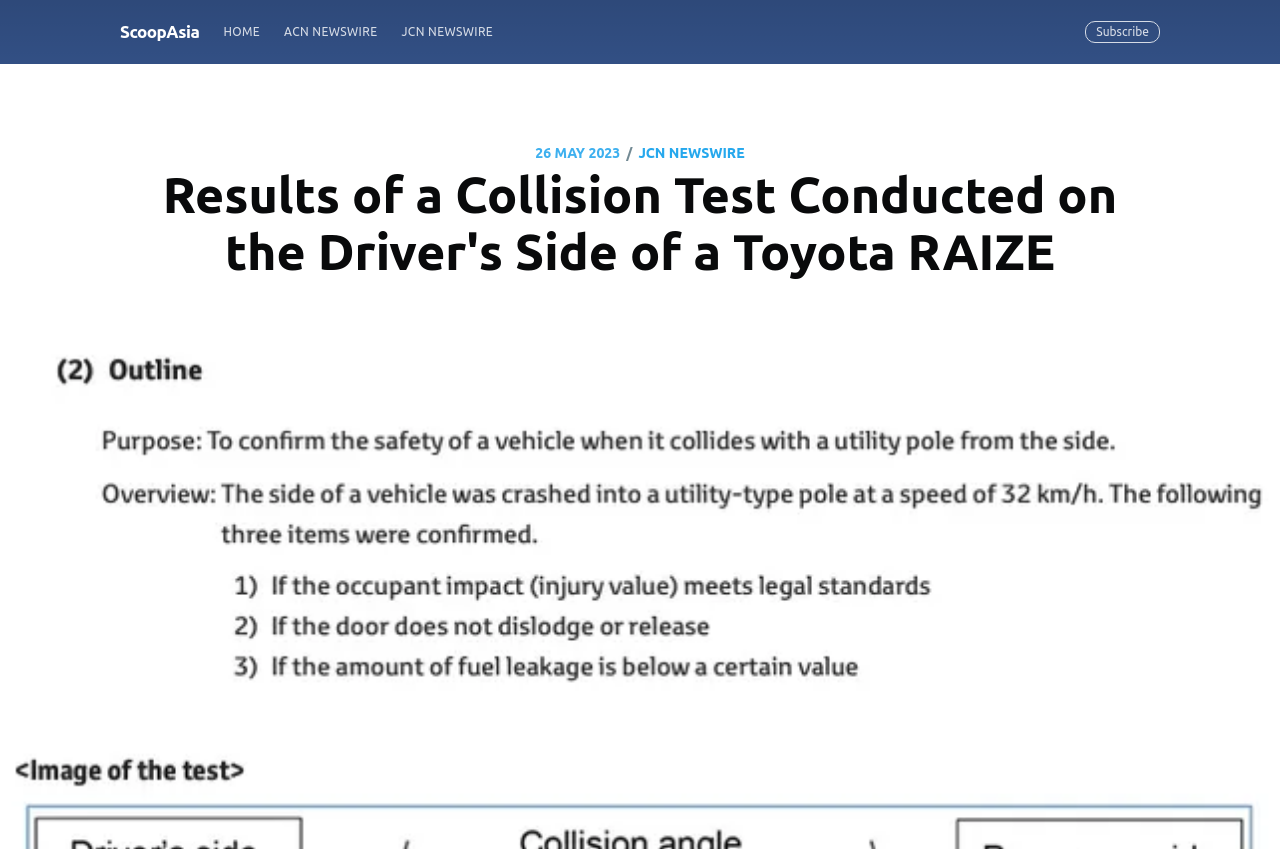Please identify the bounding box coordinates of the element that needs to be clicked to perform the following instruction: "Enter email address".

[0.305, 0.807, 0.586, 0.869]